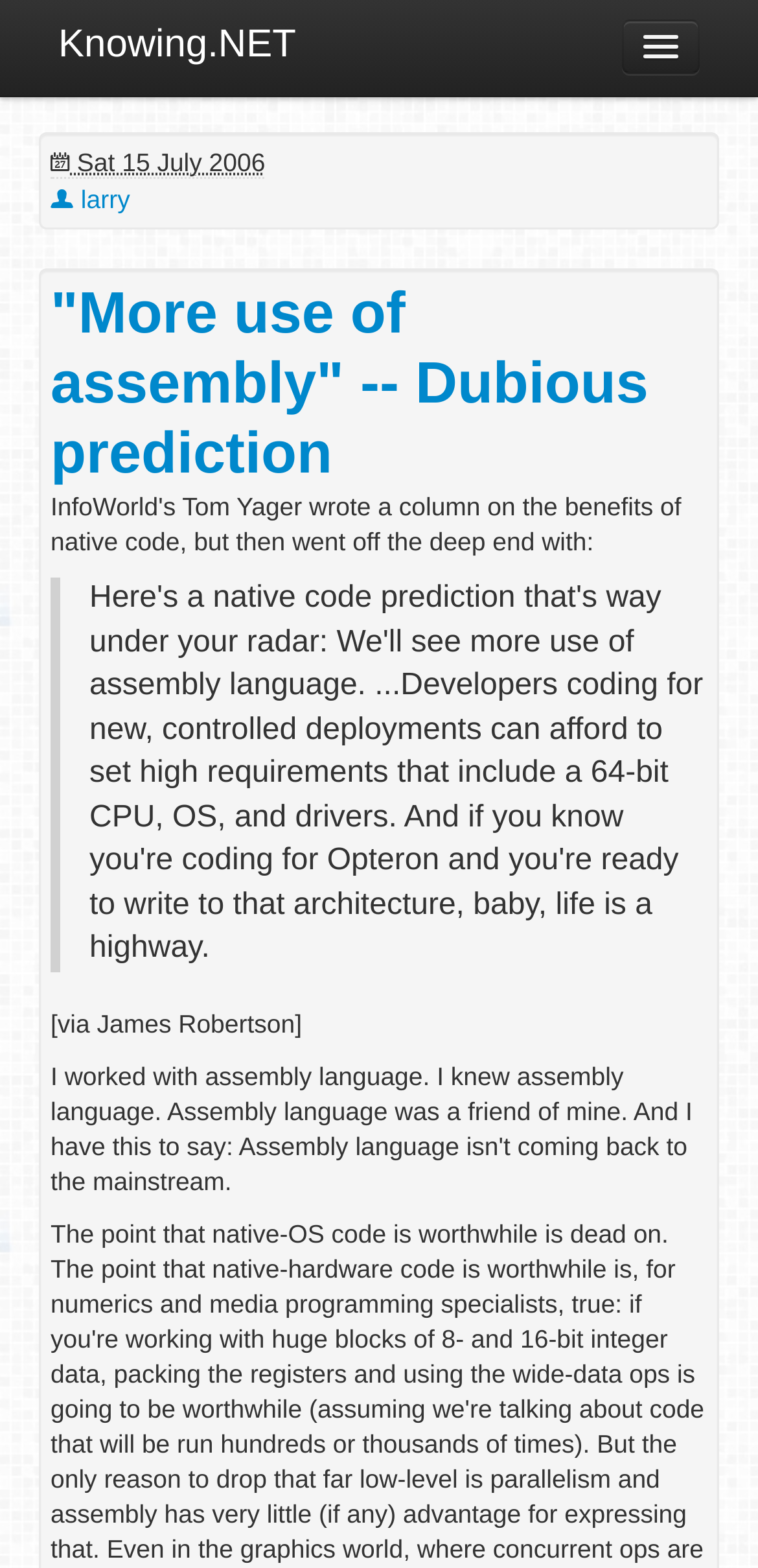Determine the bounding box coordinates of the clickable region to follow the instruction: "read the post".

[0.067, 0.179, 0.933, 0.313]